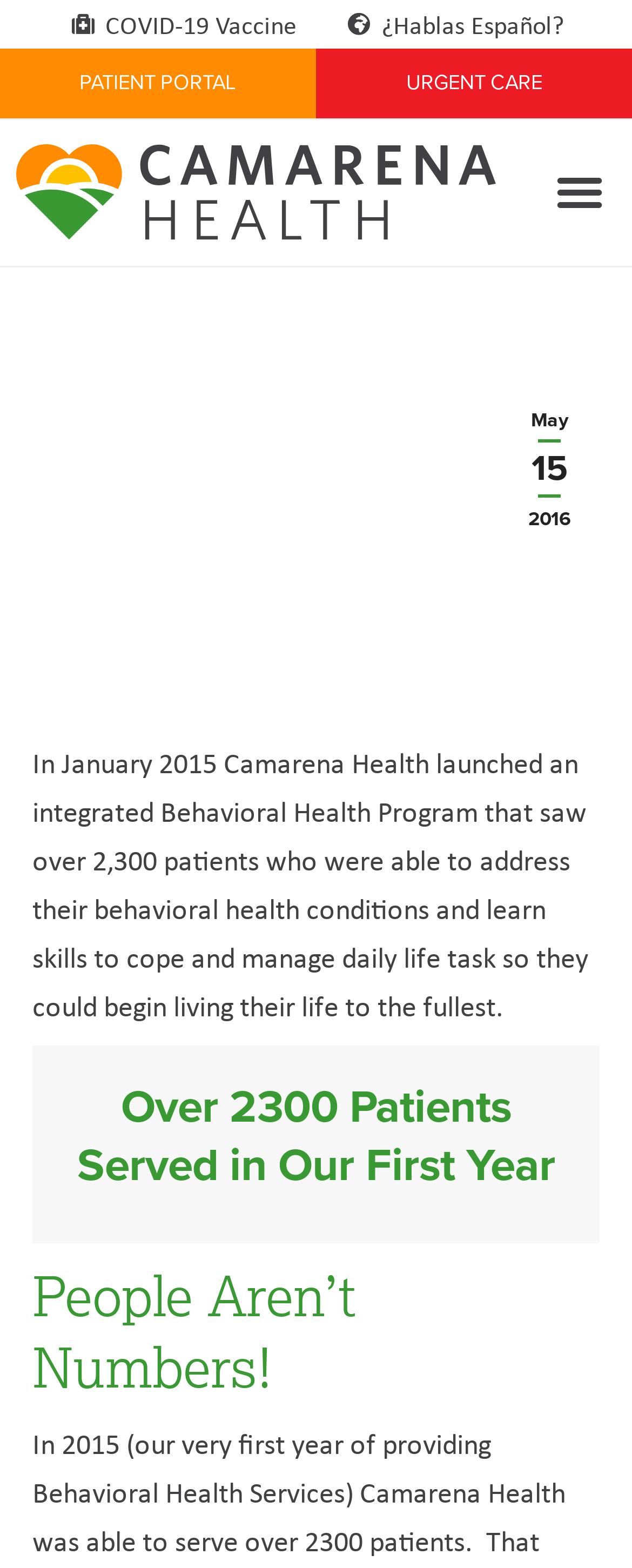Offer an in-depth caption of the entire webpage.

The webpage is about Camarena Health's Behavioral Health Program, which was launched in January 2015. At the top of the page, there are several links, including "COVID-19 Vaccine", "¿Hablas Español?", "PATIENT PORTAL", and "URGENT CARE", positioned horizontally across the page. Below these links, there is a menu toggle button on the right side, which expands to reveal a dropdown menu containing a link to "May 15 2016" and an image.

The main content of the page is a paragraph of text that describes the success of the Behavioral Health Program, stating that over 2,300 patients were able to address their behavioral health conditions and learn skills to cope with daily life tasks. This text is positioned below the menu toggle button and takes up most of the page's width.

Below the paragraph, there is a blockquote section that contains a heading "Over 2300 Patients Served in Our First Year". This section is positioned below the main content and spans almost the entire width of the page.

Further down, there is another heading "People Aren’t Numbers!" positioned at the bottom left of the page. At the very bottom right of the page, there is a "Go to Top" link accompanied by a small image.

Throughout the page, there are several images, but they are not explicitly described. The overall layout of the page is organized, with clear headings and concise text that effectively communicates the success of Camarena Health's Behavioral Health Program.